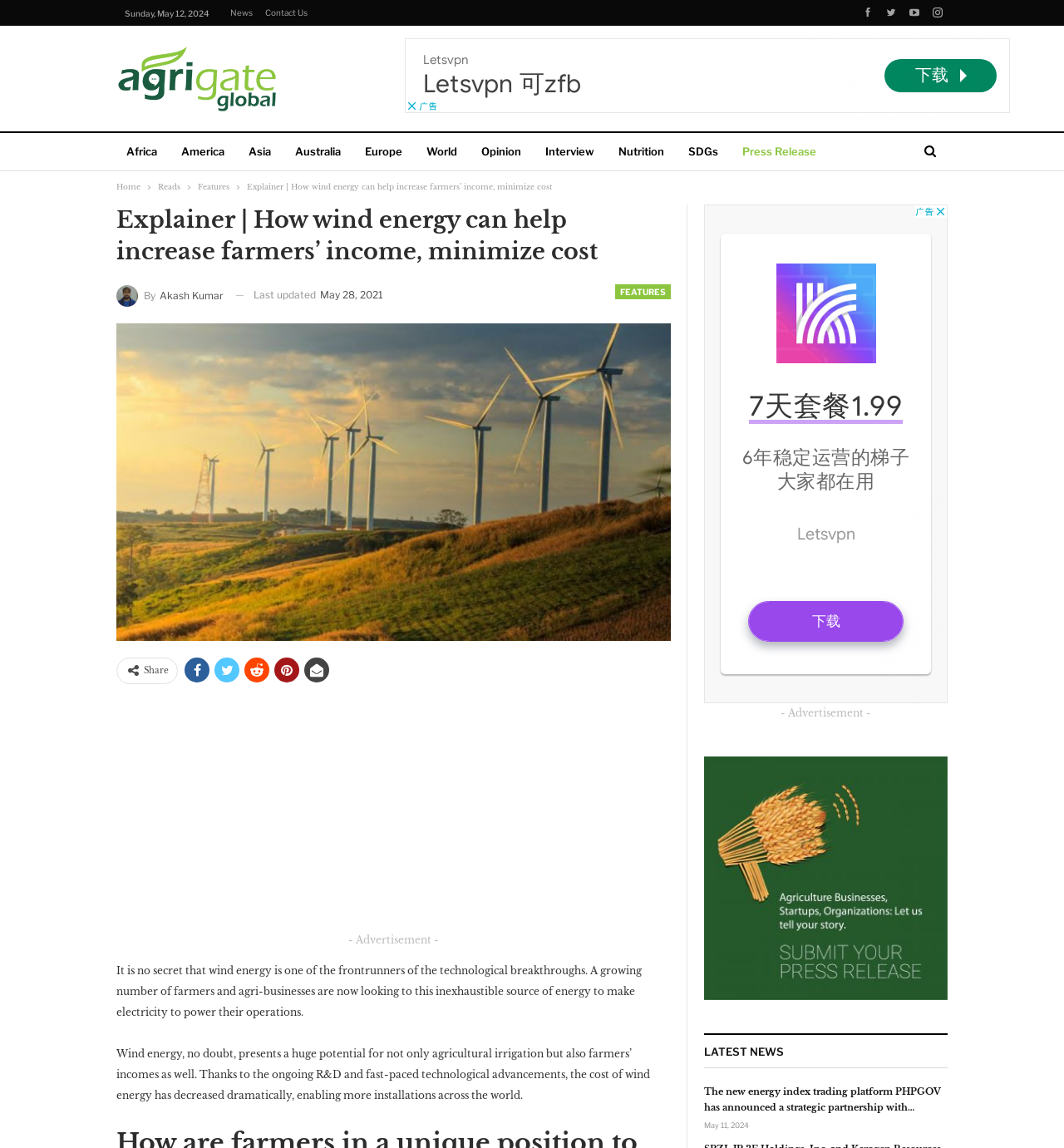Please find the bounding box coordinates of the element that needs to be clicked to perform the following instruction: "Read the article about wind energy". The bounding box coordinates should be four float numbers between 0 and 1, represented as [left, top, right, bottom].

[0.109, 0.84, 0.603, 0.887]